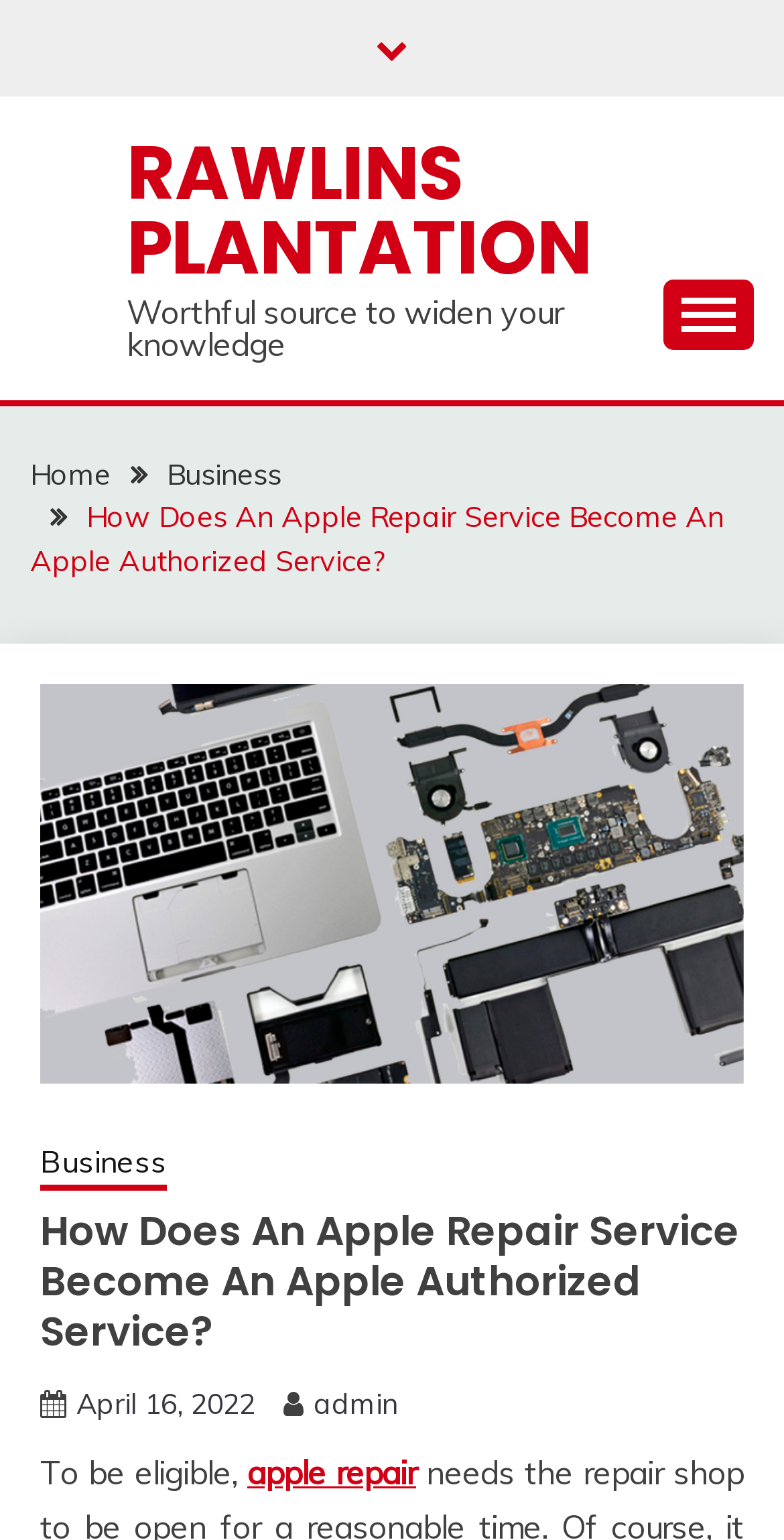Using the provided element description, identify the bounding box coordinates as (top-left x, top-left y, bottom-right x, bottom-right y). Ensure all values are between 0 and 1. Description: April 16, 2022April 20, 2022

[0.097, 0.9, 0.326, 0.924]